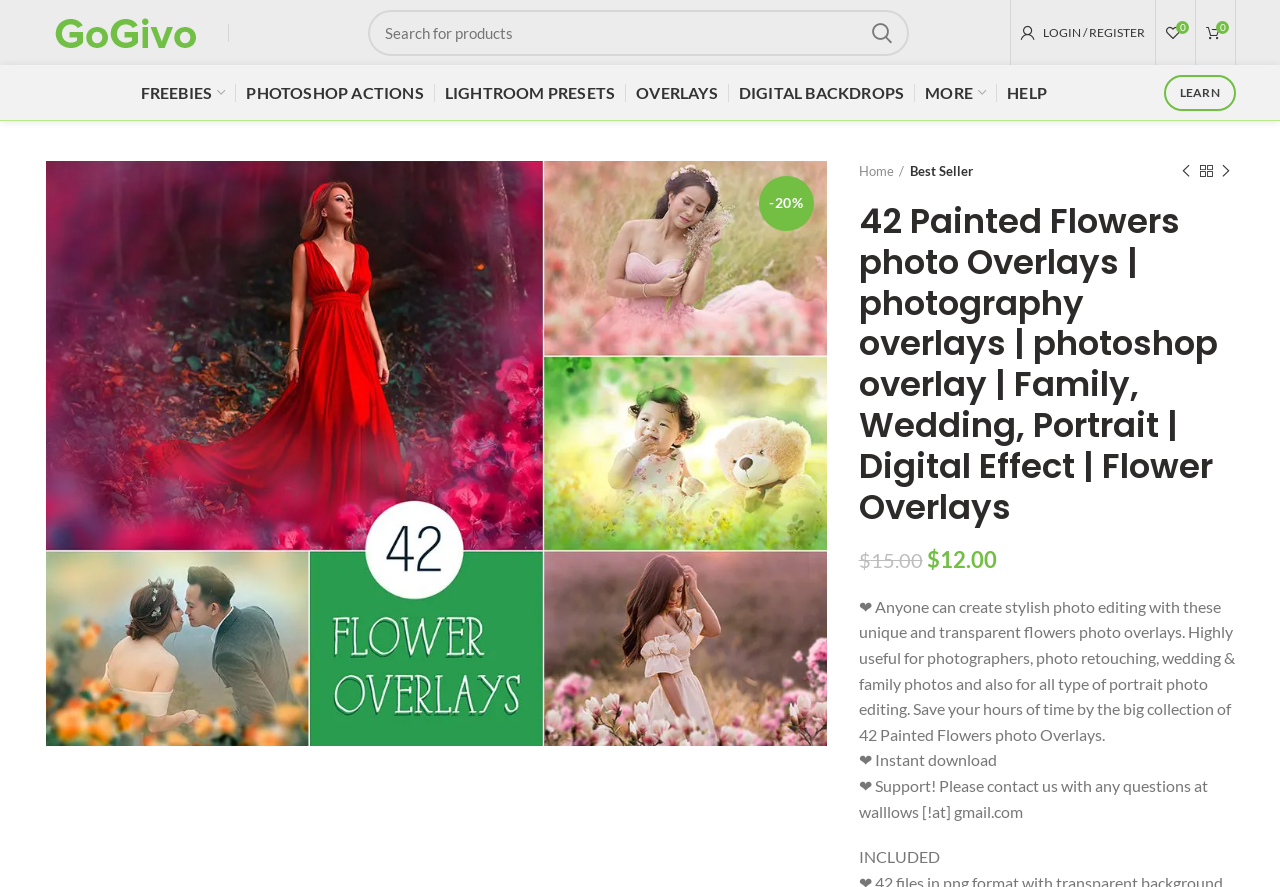Pinpoint the bounding box coordinates of the area that should be clicked to complete the following instruction: "Learn more about Photoshop actions". The coordinates must be given as four float numbers between 0 and 1, i.e., [left, top, right, bottom].

[0.185, 0.082, 0.339, 0.127]